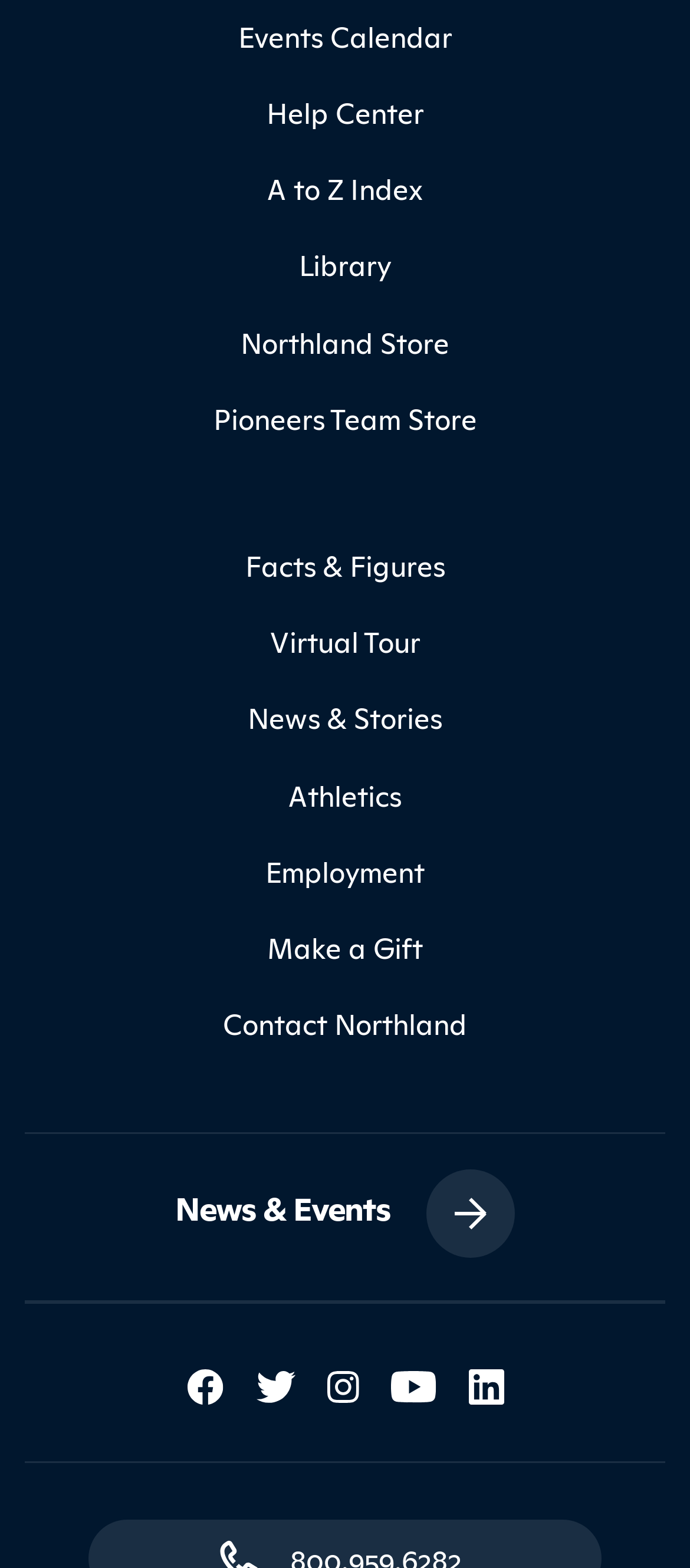Can you give a detailed response to the following question using the information from the image? What is the last link in the top navigation menu?

I looked at the top navigation menu and found the last link to be 'Contact Northland' with a bounding box coordinate of [0.036, 0.629, 0.964, 0.677].